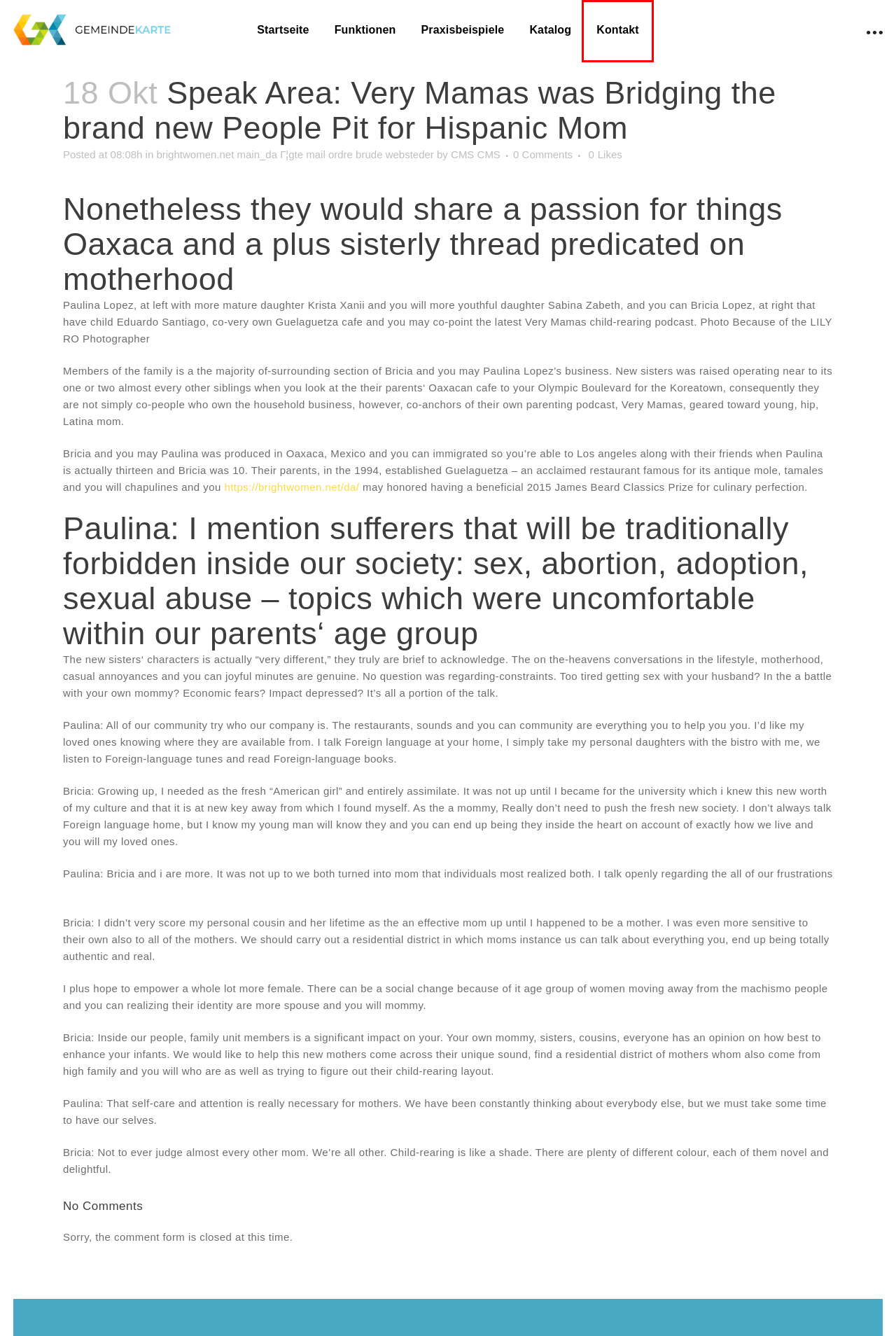Examine the screenshot of a webpage with a red rectangle bounding box. Select the most accurate webpage description that matches the new webpage after clicking the element within the bounding box. Here are the candidates:
A. brightwomen.net main_da Г¦gte mail ordre brude websteder Archive - Gemeindekarte
B. Katalog - Gemeindekarte
C. Praxisbeispiele - Gemeindekarte
D. Kontakt - Gemeindekarte
E. Startseite - Gemeindekarte
F. CMS CMS, Autor bei Gemeindekarte
G. Postordrebrude - Chance For At Finde Kærlighed Fra Enhver Del Af Verden
H. Funktionen - Gemeindekarte

D